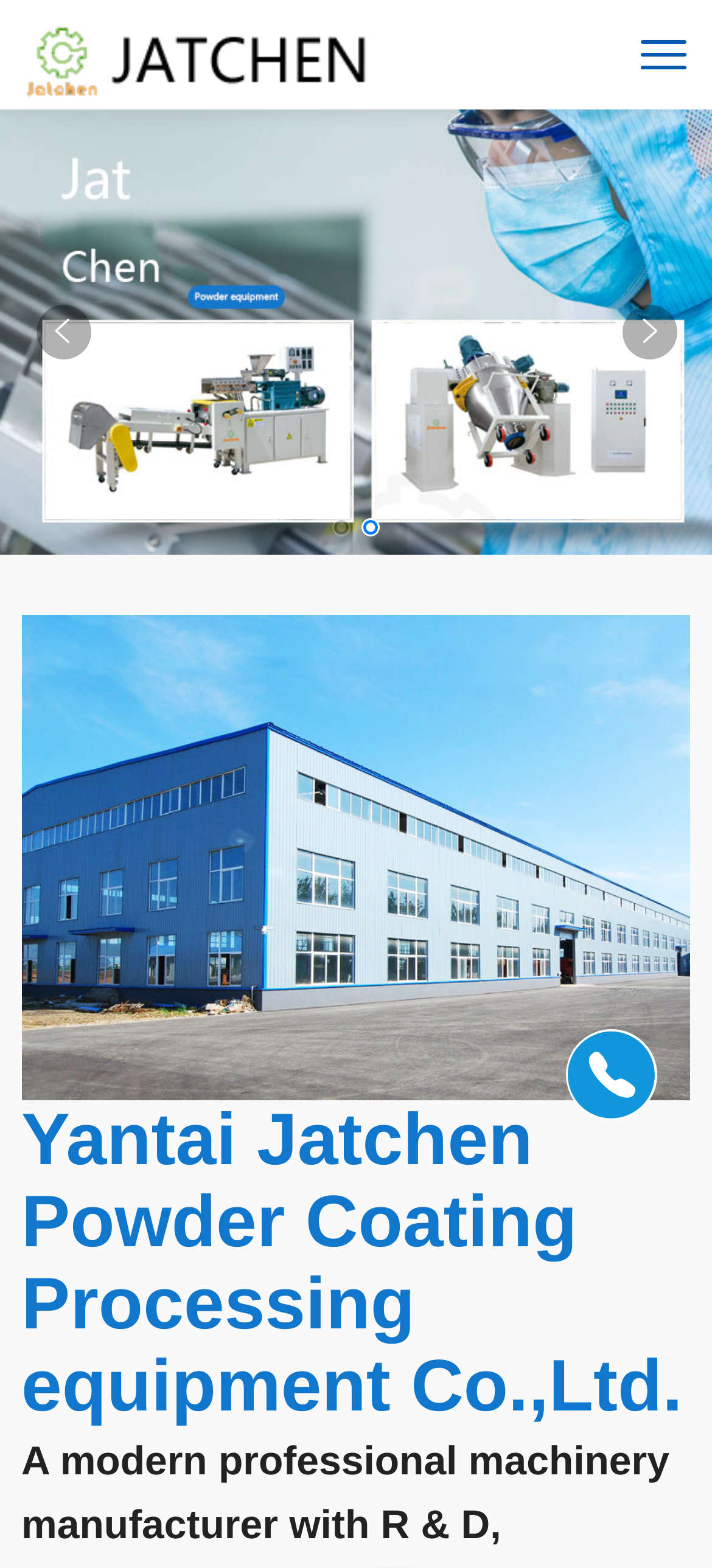Given the webpage screenshot, identify the bounding box of the UI element that matches this description: "".

[0.05, 0.195, 0.127, 0.229]